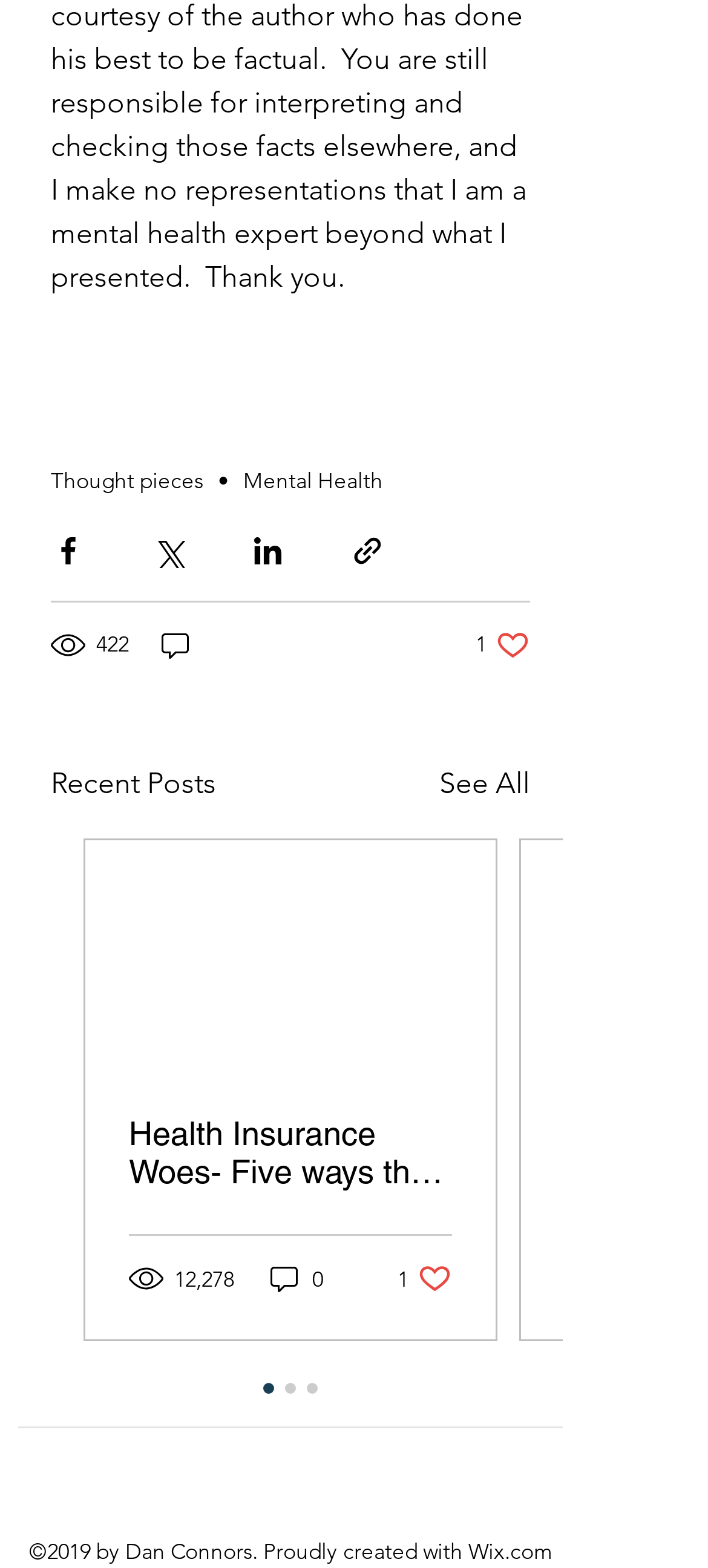What is the title of the first article?
Using the visual information, reply with a single word or short phrase.

Health Insurance Woes- Five ways they screw us over and how to fight back